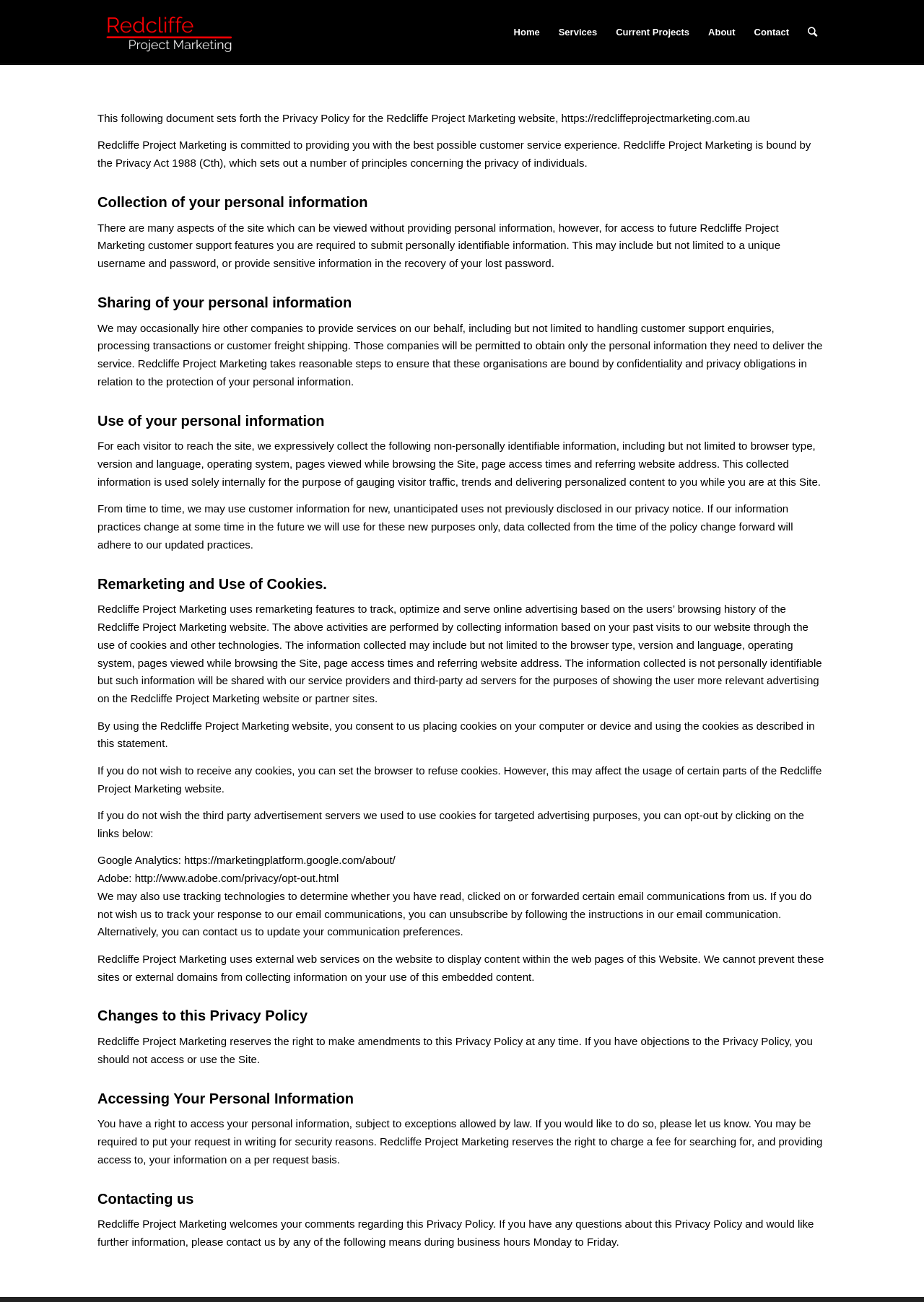Respond to the question with just a single word or phrase: 
What information is collected from visitors?

Non-personally identifiable information